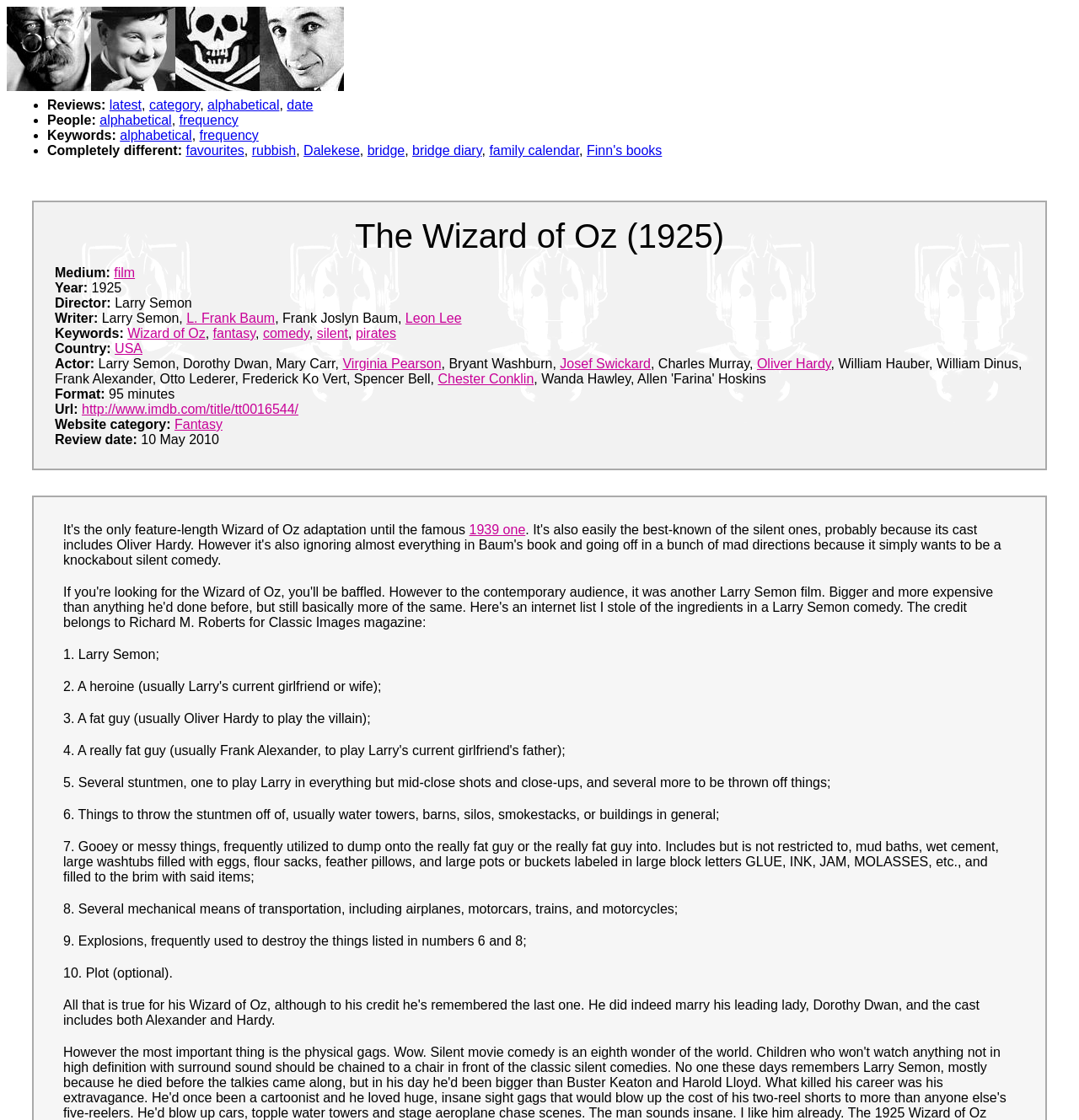Generate a comprehensive caption for the webpage you are viewing.

This webpage is a review of the 1925 film "The Wizard of Oz" by Finn Clark. At the top of the page, there are three images of actors Chester Conklin, Oliver Hardy, and a third image labeled "pirates". Below these images, there is an iframe that takes up most of the width of the page.

The main content of the page is divided into sections, with headings such as "Medium", "Year", "Director", "Writer", and "Keywords". The "Medium" section indicates that the film is a "film", and the "Year" section shows that it was released in 1925. The "Director" and "Writer" sections both list Larry Semon, and the "Keywords" section lists several genres and themes, including "Wizard of Oz", "fantasy", "comedy", "silent", and "pirates".

The page also lists the country of origin as the USA, and provides a list of actors, including Larry Semon, Dorothy Dwan, Mary Carr, and Oliver Hardy. There is also a section for the film's format, which is 95 minutes long, and a URL link to the film's IMDb page.

Further down the page, there is a section labeled "Website category" which lists the category as "Fantasy", and a "Review date" section which shows that the review was written on May 10, 2010. Below this, there is a list of 10 points, which appear to be a humorous and satirical take on the typical elements of a Larry Semon film. These points include things like "A fat guy (usually Oliver Hardy to play the villain)", "Things to throw the stuntmen off of", and "Gooey or messy things, frequently utilized to dump onto the really fat guy or the really fat guy into".